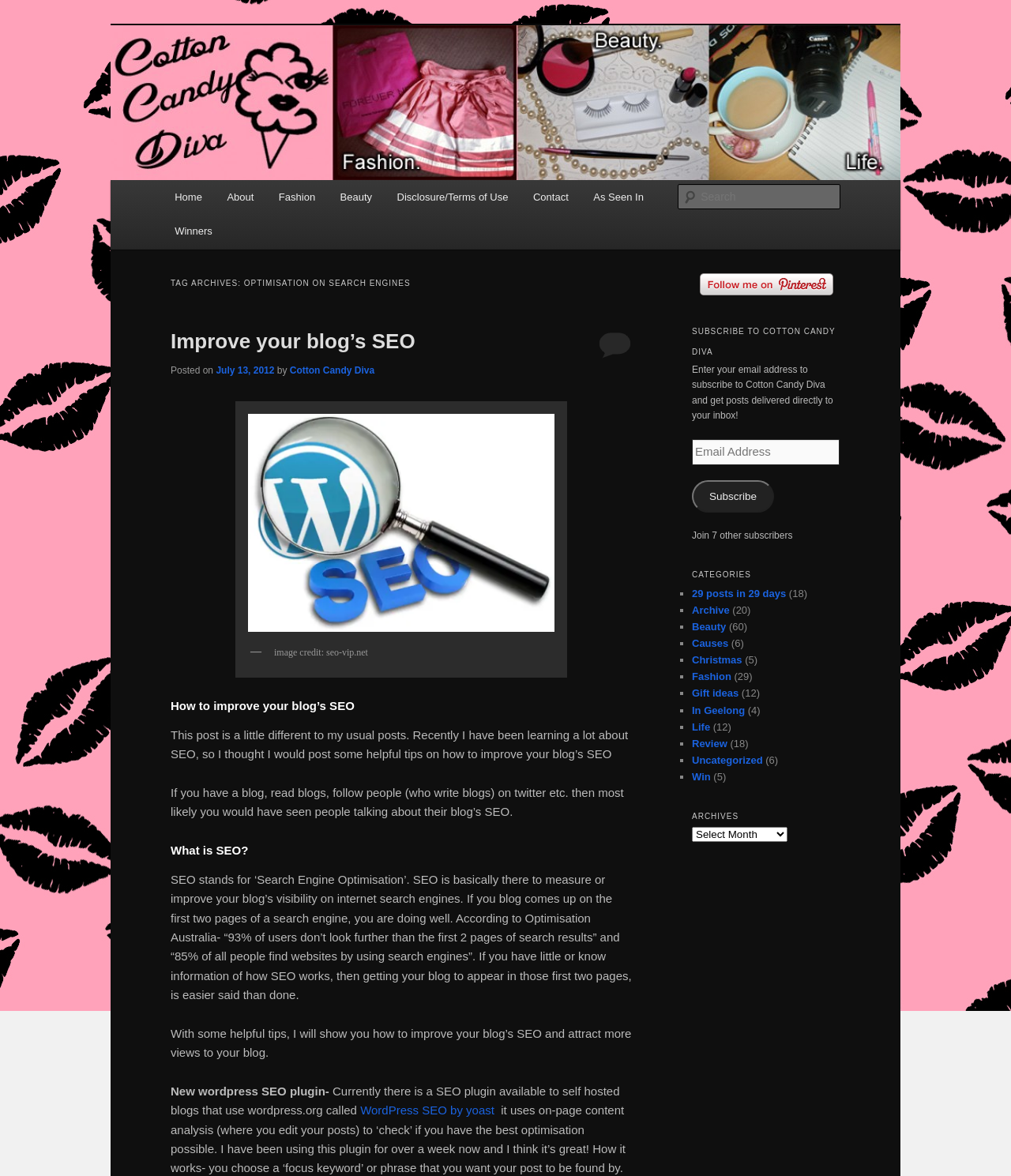Predict the bounding box for the UI component with the following description: "29 posts in 29 days".

[0.684, 0.499, 0.778, 0.51]